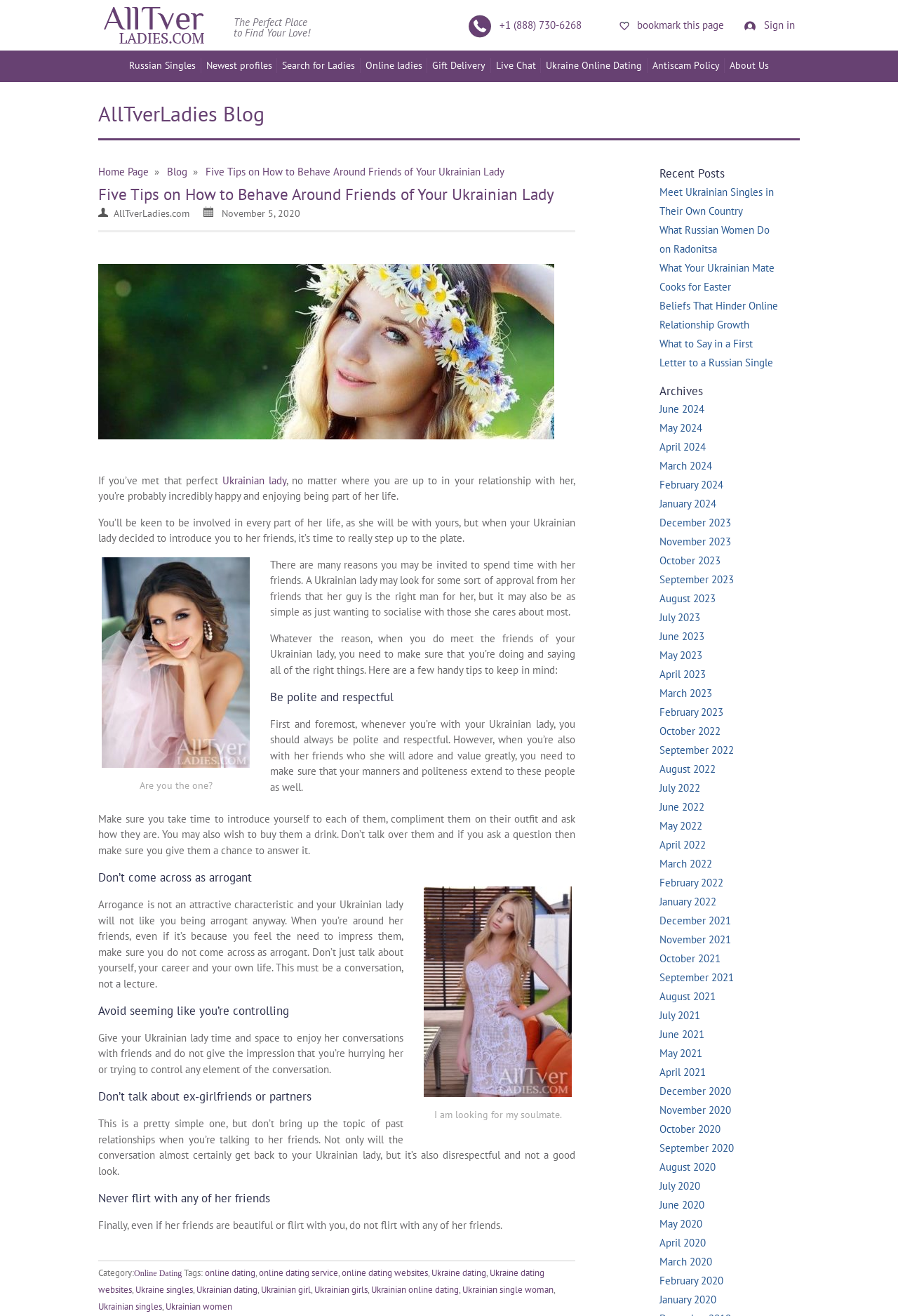Please mark the bounding box coordinates of the area that should be clicked to carry out the instruction: "Read the recent post 'Meet Ukrainian Singles in Their Own Country'".

[0.734, 0.141, 0.862, 0.165]